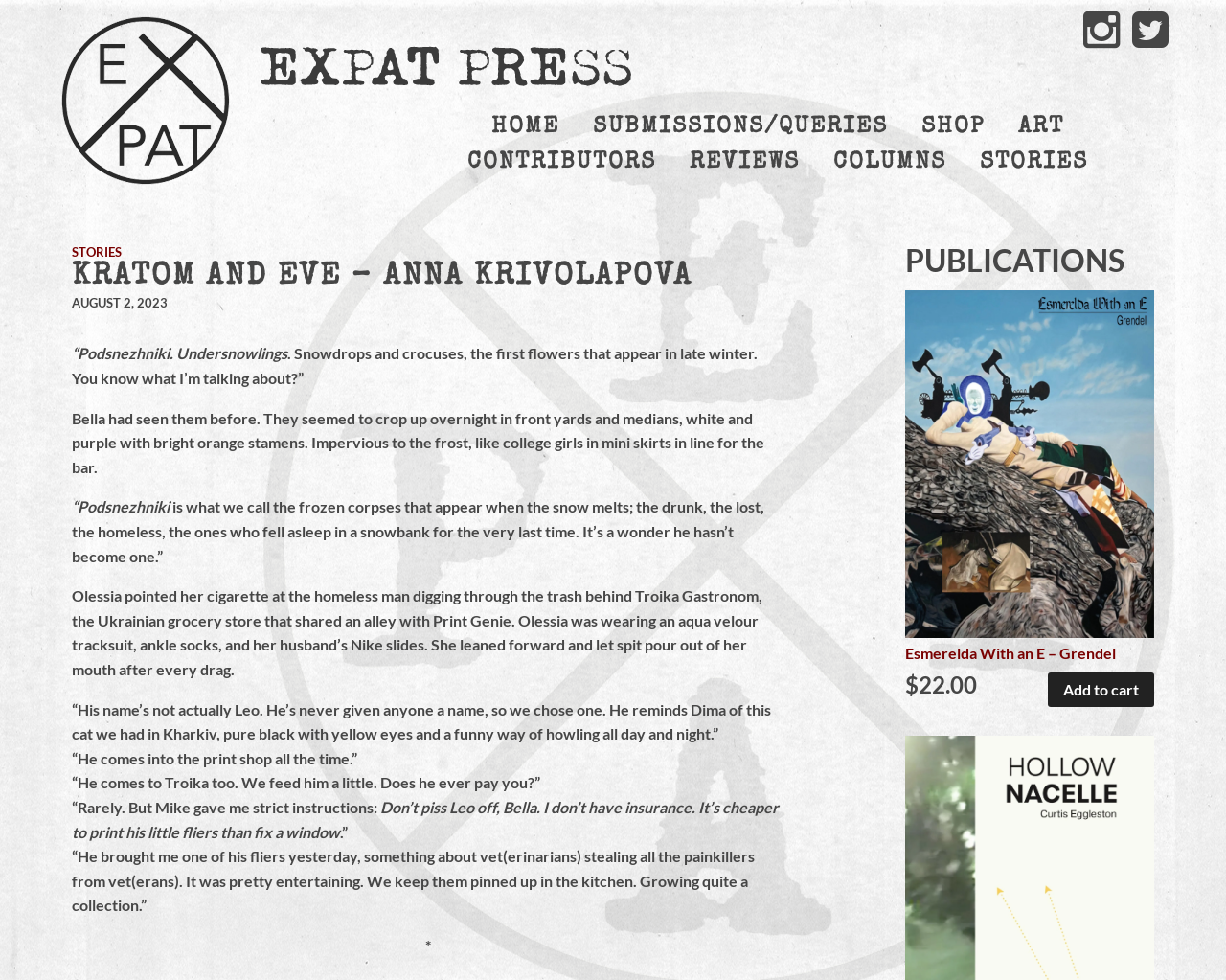Please specify the bounding box coordinates of the element that should be clicked to execute the given instruction: 'View STORIES page'. Ensure the coordinates are four float numbers between 0 and 1, expressed as [left, top, right, bottom].

[0.786, 0.148, 0.9, 0.184]